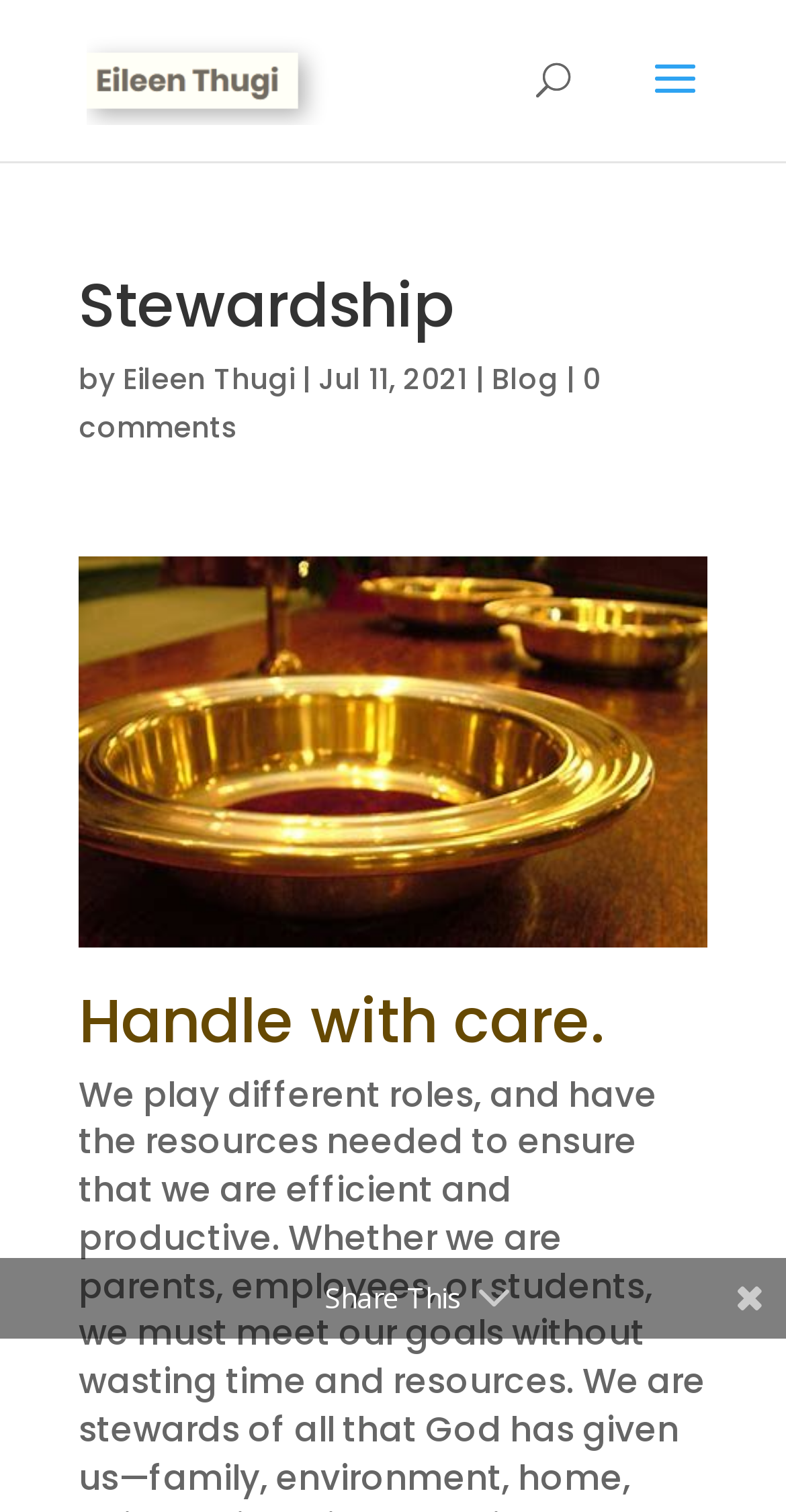How many social media platforms are available for sharing?
Provide a short answer using one word or a brief phrase based on the image.

6